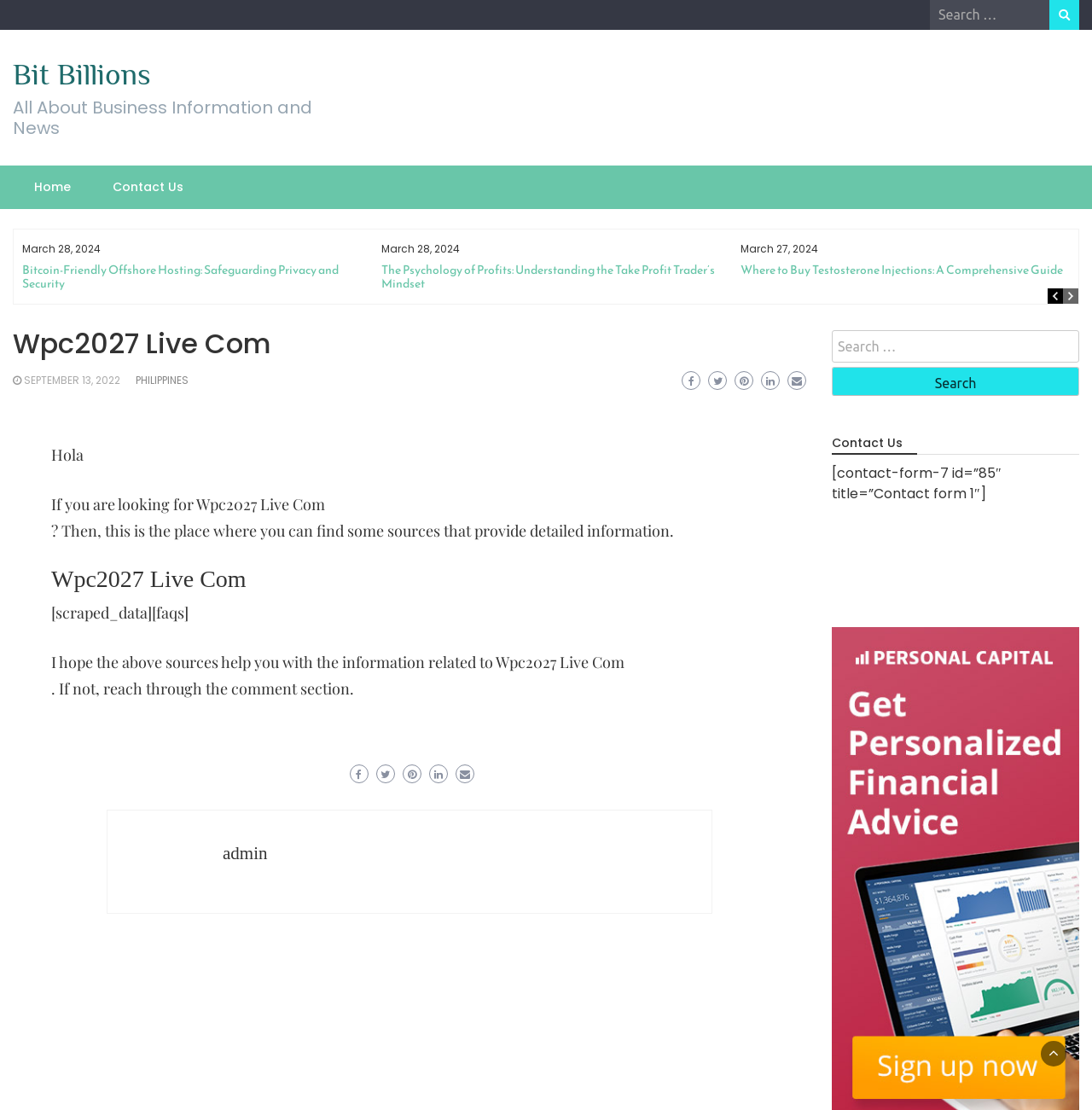Determine the bounding box coordinates for the area you should click to complete the following instruction: "Search for something".

[0.852, 0.0, 0.988, 0.027]